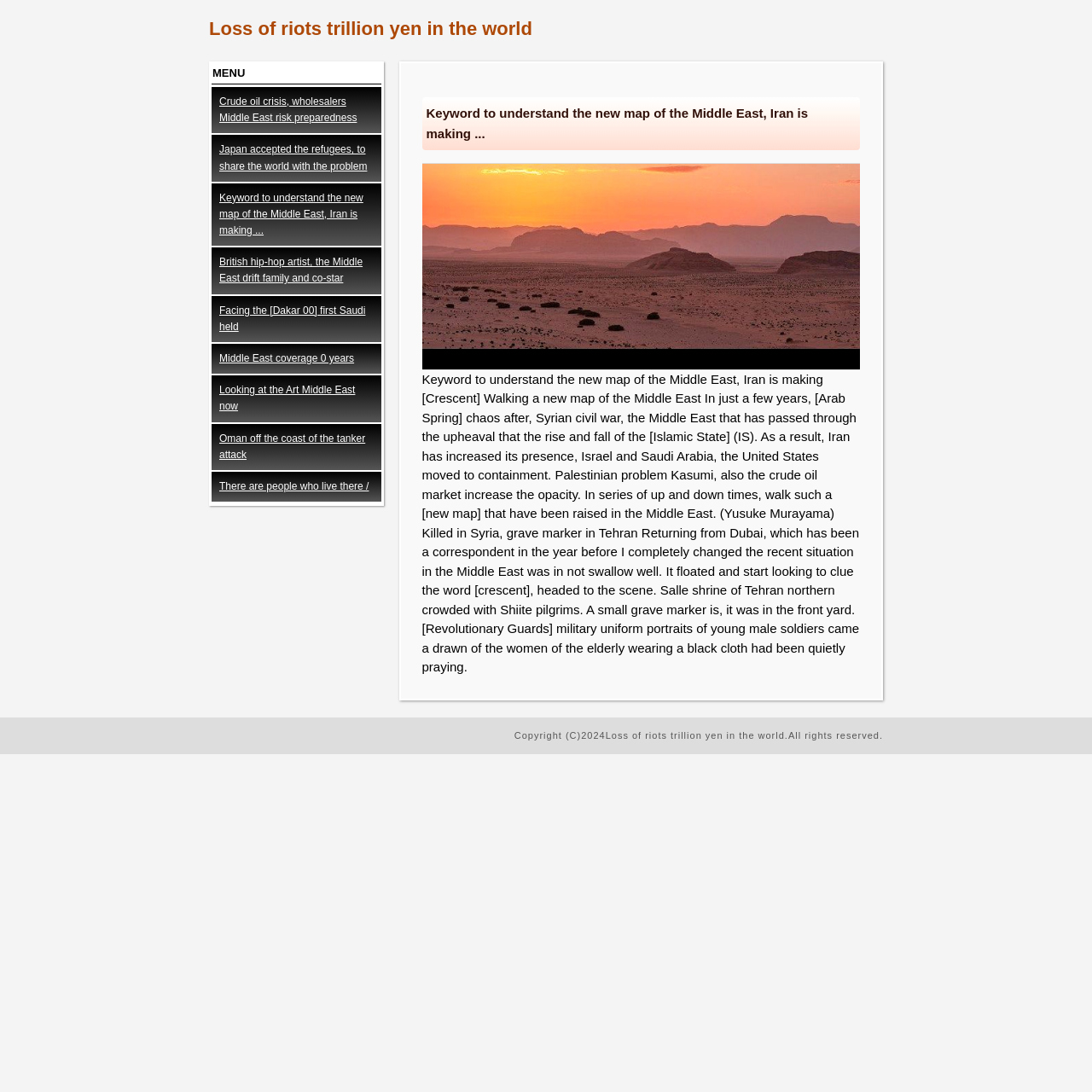Please identify the bounding box coordinates of the clickable region that I should interact with to perform the following instruction: "Read the article about the new map of the Middle East". The coordinates should be expressed as four float numbers between 0 and 1, i.e., [left, top, right, bottom].

[0.386, 0.341, 0.787, 0.617]